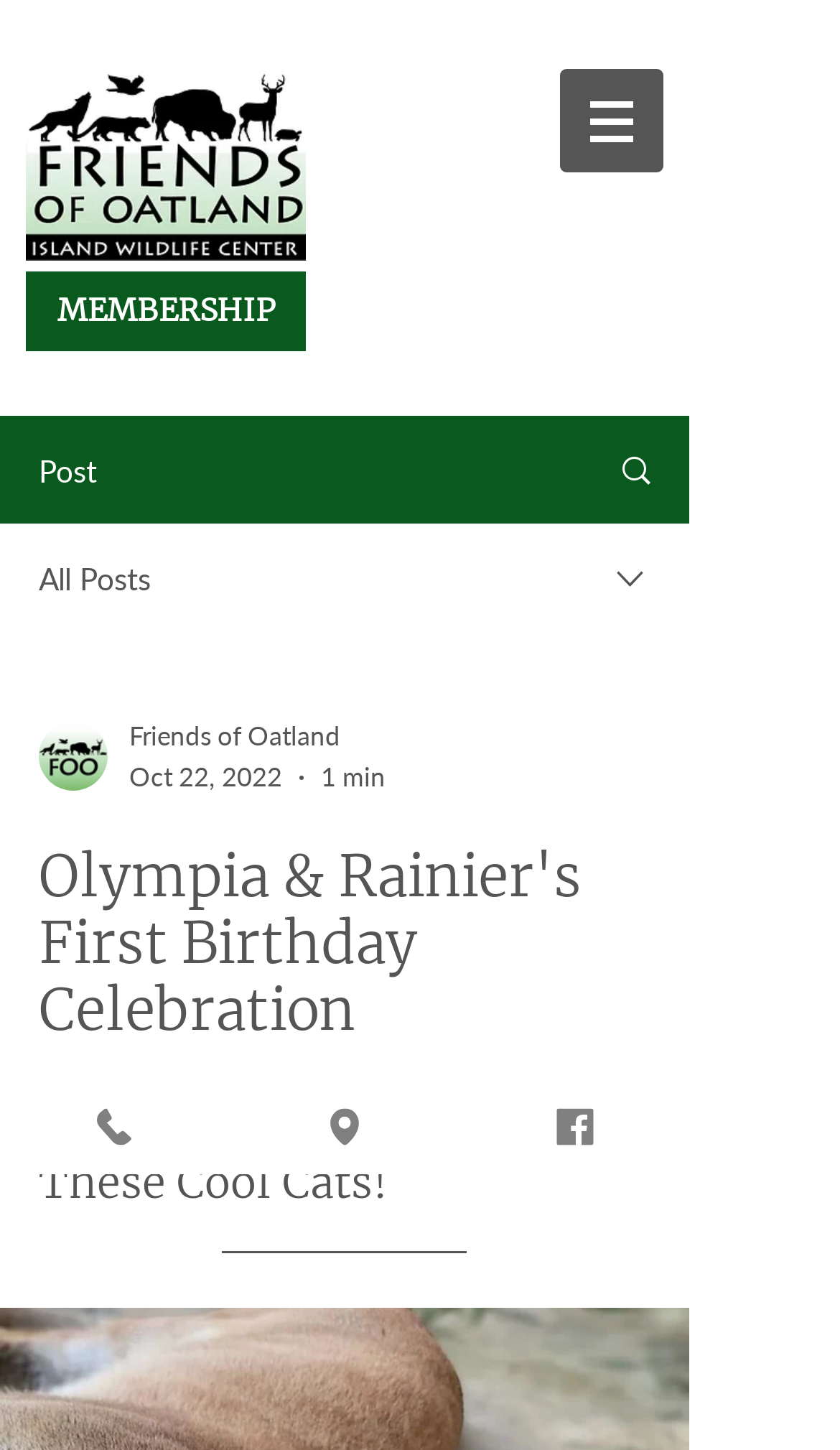What is the name of the birthday celebration?
Your answer should be a single word or phrase derived from the screenshot.

Olympia & Rainier's First Birthday